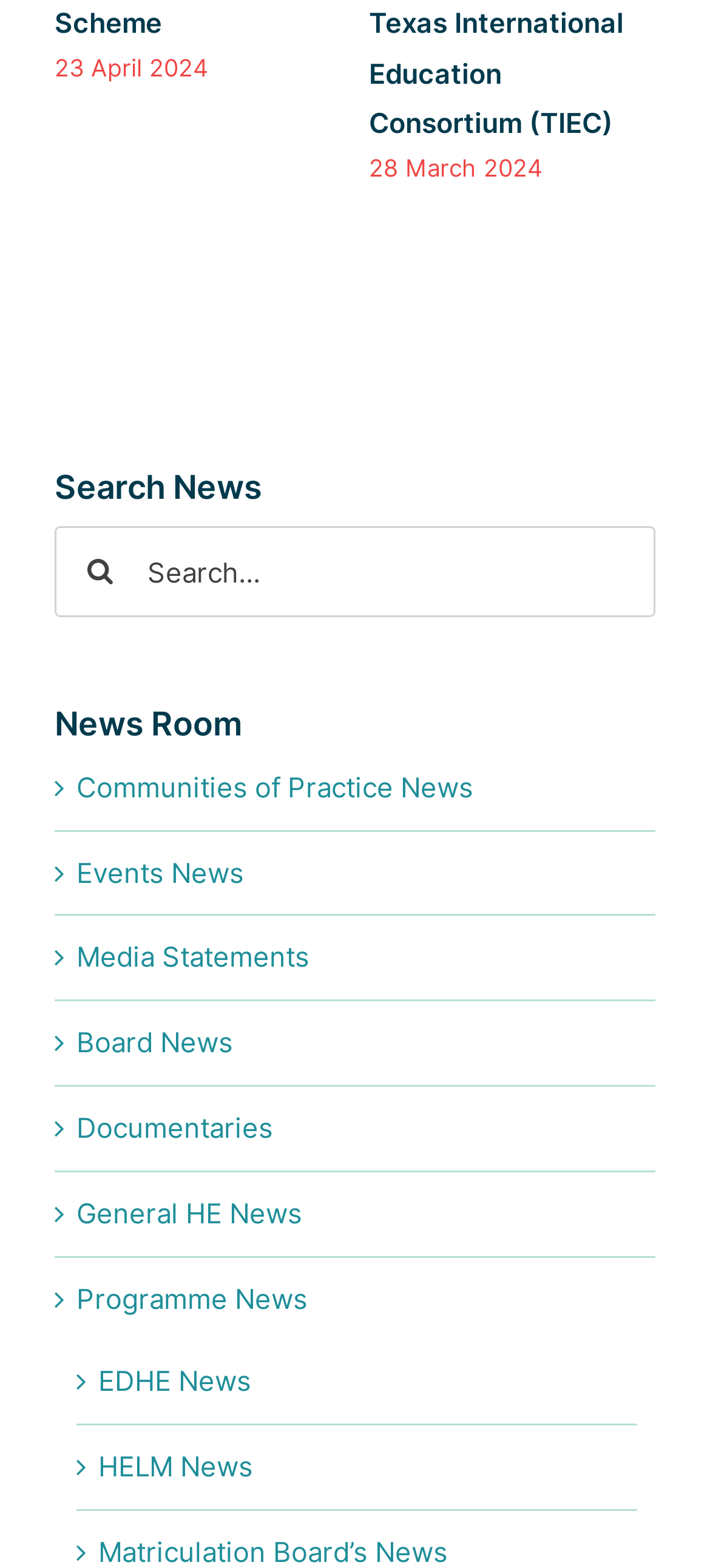Point out the bounding box coordinates of the section to click in order to follow this instruction: "Click Search button".

[0.077, 0.336, 0.205, 0.394]